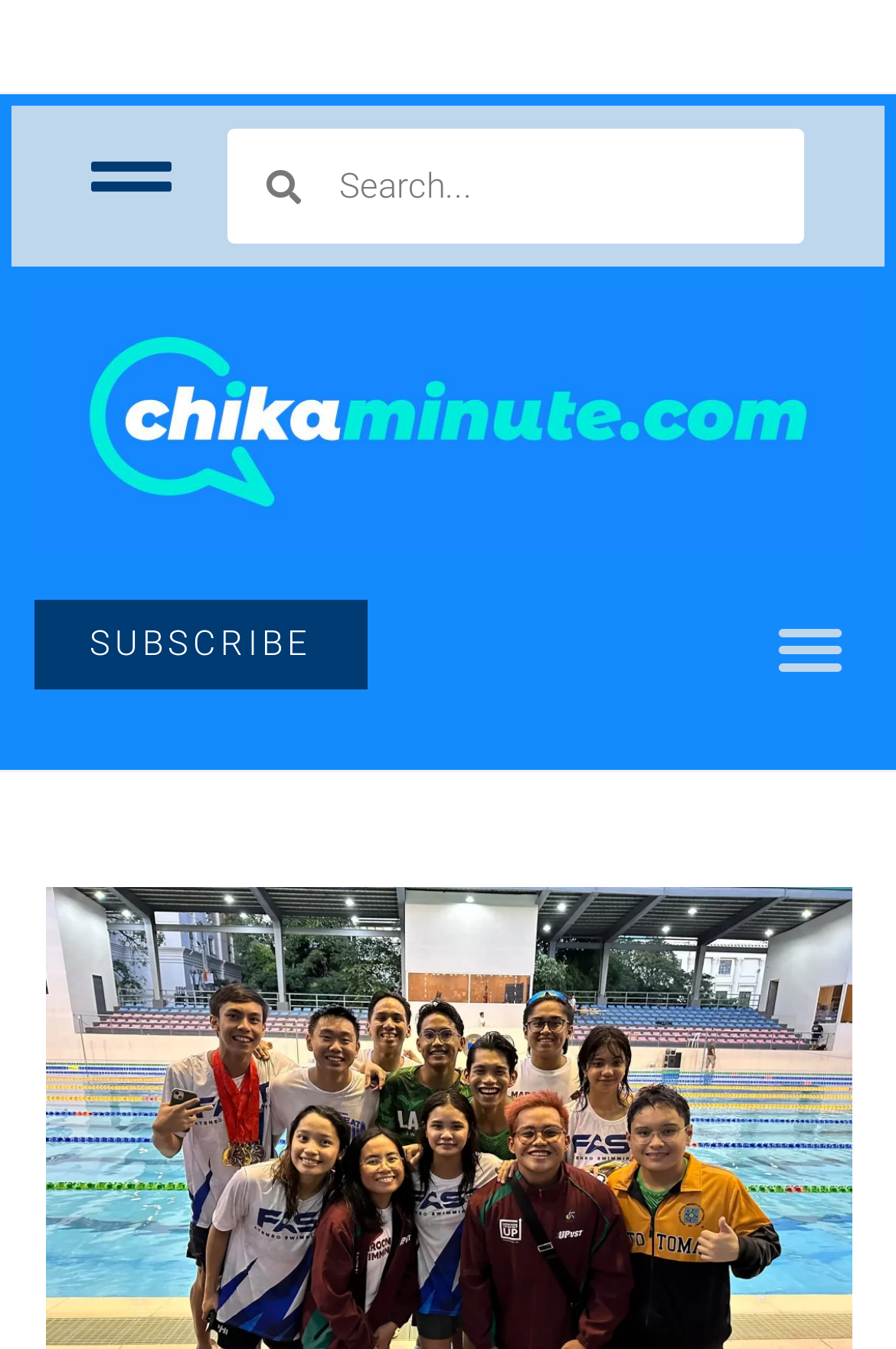What is the subscription option for?
Please use the image to provide an in-depth answer to the question.

I found a link element with the text 'SUBSCRIBE' located near the top of the webpage, suggesting that it is an option to subscribe to the website, likely for newsletters or updates.